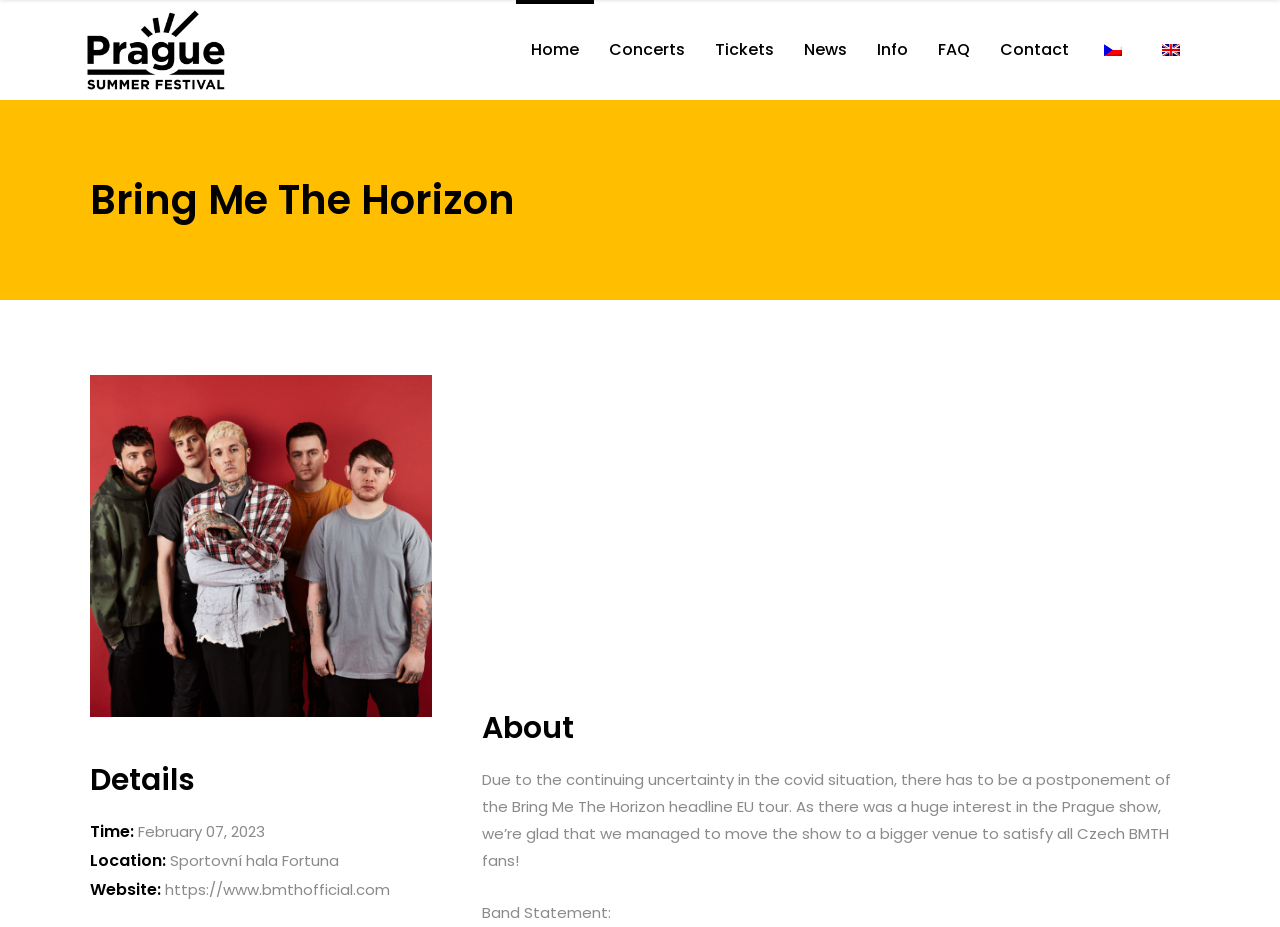Determine the bounding box coordinates for the area that should be clicked to carry out the following instruction: "Click the Tickets link".

[0.547, 0.0, 0.616, 0.108]